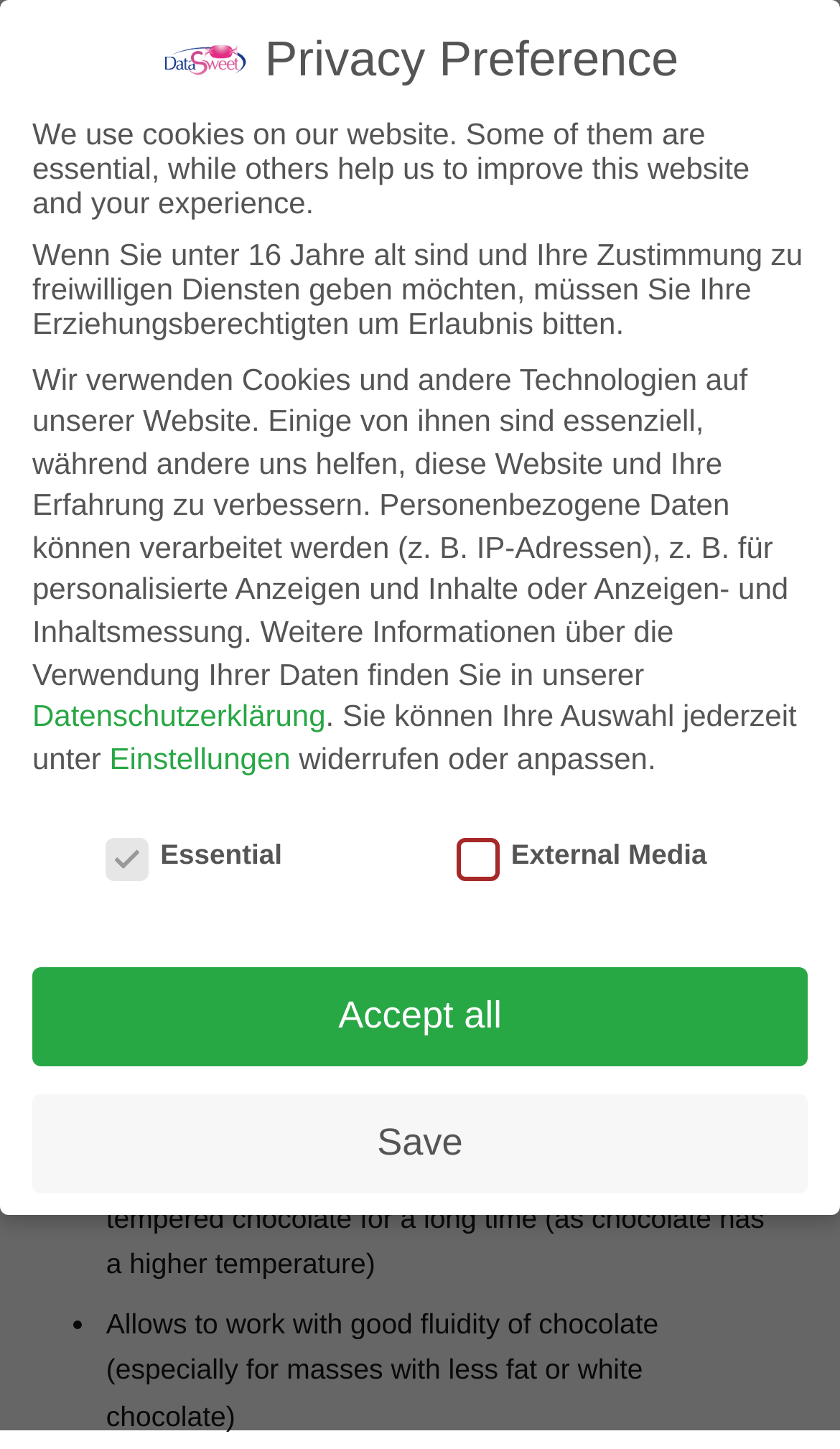Please determine the bounding box coordinates for the element with the description: "Accept all".

[0.038, 0.668, 0.962, 0.736]